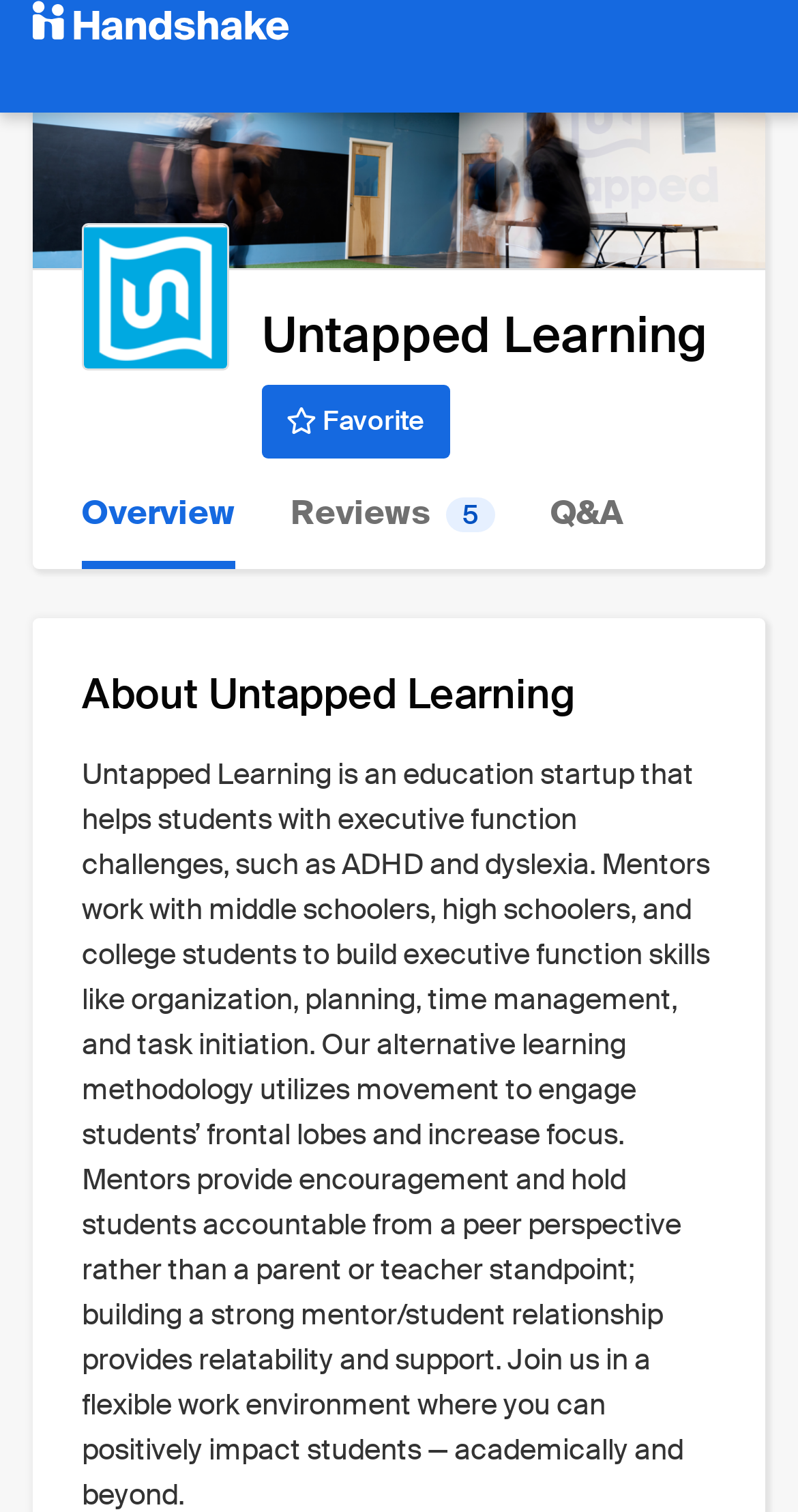Can you look at the image and give a comprehensive answer to the question:
What is the rating of the company based on reviews?

The rating of the company based on reviews can be found in the link element 'Reviews 5' with bounding box coordinates [0.364, 0.304, 0.621, 0.377]. The number '5' in the link text indicates that the company has a rating of 5.